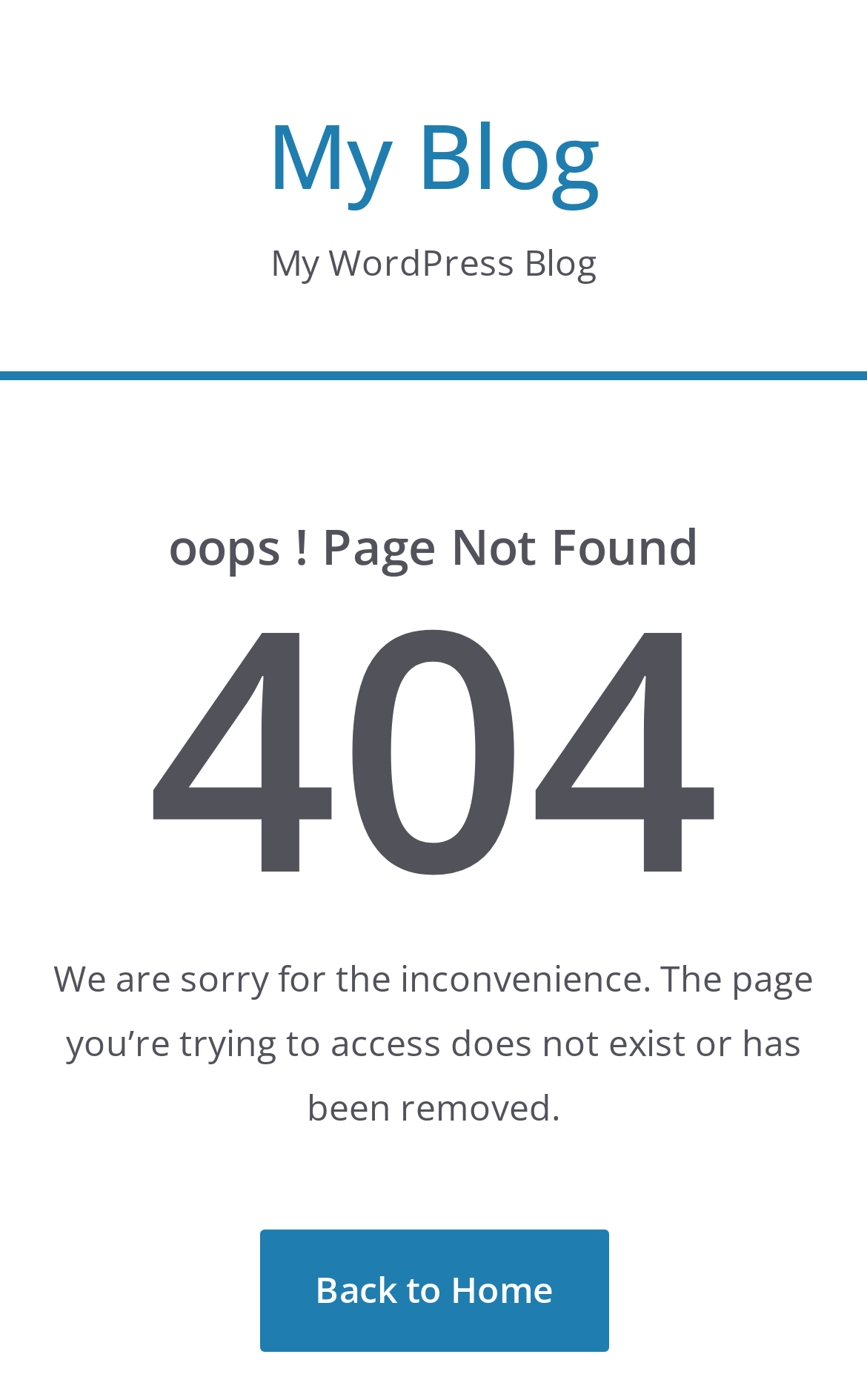How many paragraphs of text are on the page? Examine the screenshot and reply using just one word or a brief phrase.

2